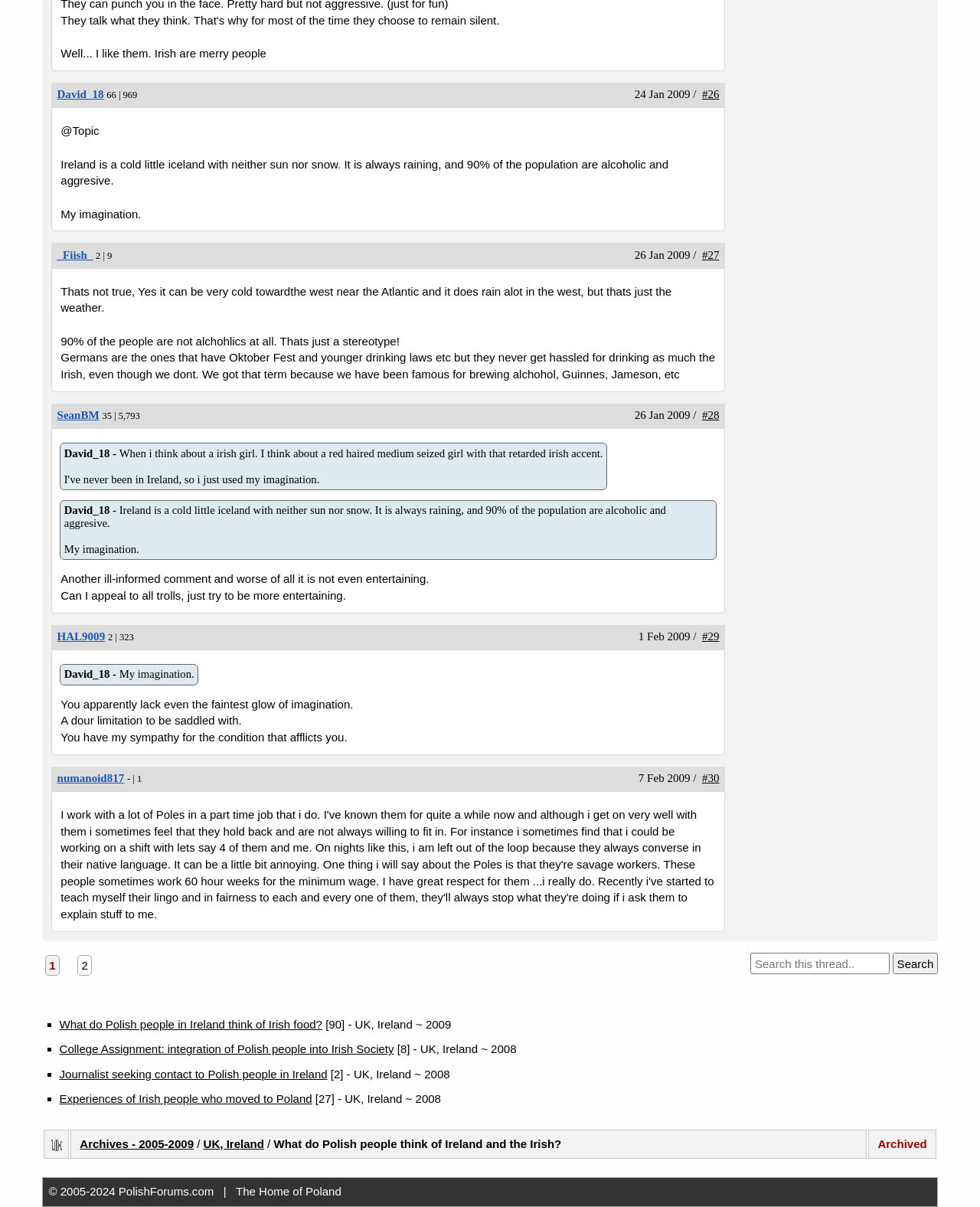What is the date of the last article?
Using the screenshot, give a one-word or short phrase answer.

7 Feb 2009